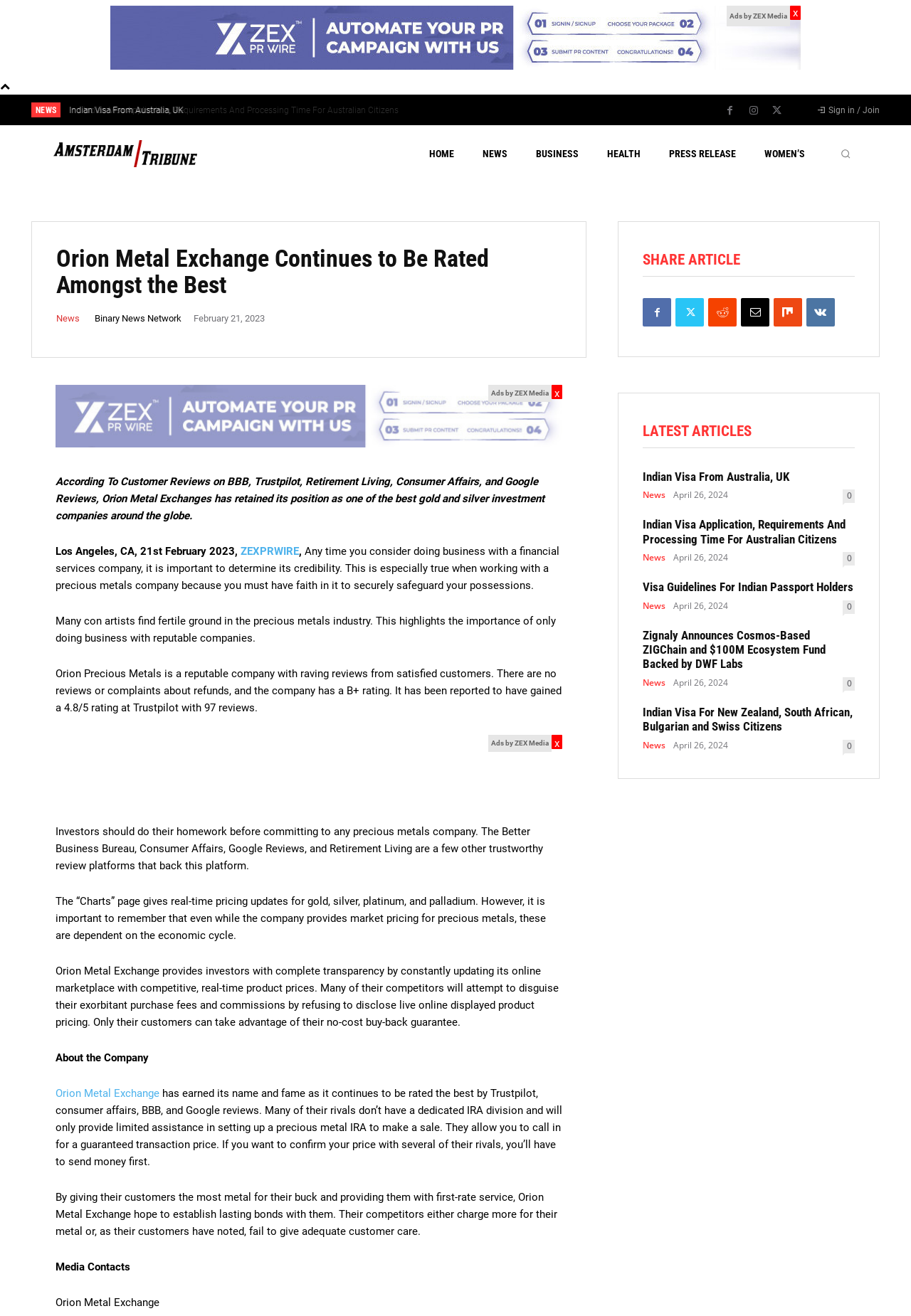Identify and provide the text of the main header on the webpage.

Orion Metal Exchange Continues to Be Rated Amongst the Best